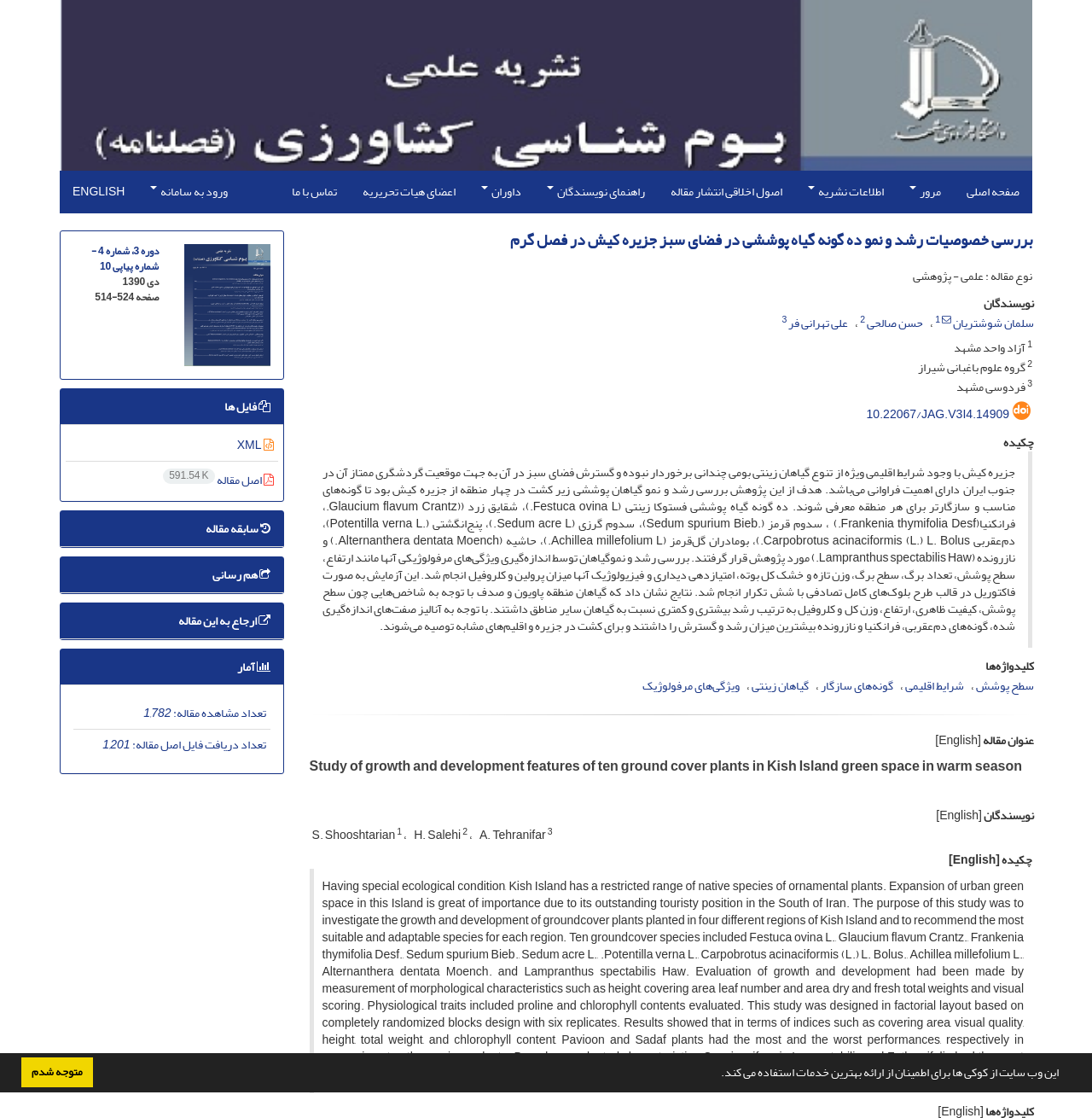Locate the bounding box coordinates of the region to be clicked to comply with the following instruction: "Sign up for ThriveFantasy". The coordinates must be four float numbers between 0 and 1, in the form [left, top, right, bottom].

None